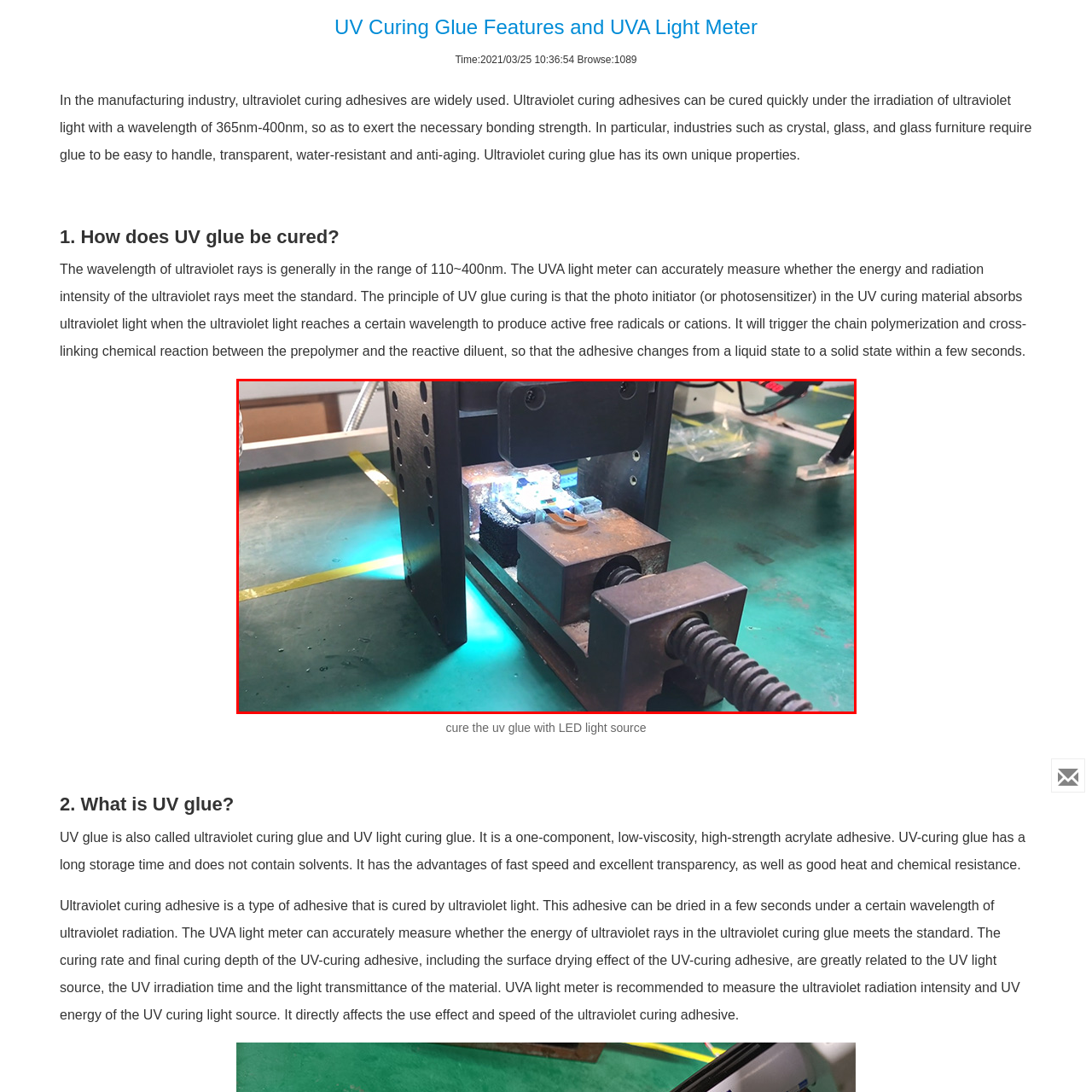Offer a comprehensive narrative for the image inside the red bounding box.

The image showcases a specialized device used for curing ultraviolet (UV) glue, demonstrating the application of UV light in the manufacturing process. The setup comprises a robust, metallic frame holding a material that is undergoing the curing process under a UV light source. The light emitted—visible as a bright bluish glow—activates the photo initiators in the glue, prompting a rapid chemical reaction that transforms the adhesive from a liquid to a solid state. This process is crucial in industries that require precise bonding, such as in the production of glass components and furniture. The equipment appears to be positioned on a workbench, hinting at an industrial environment where efficiency and strength of bond are essential.